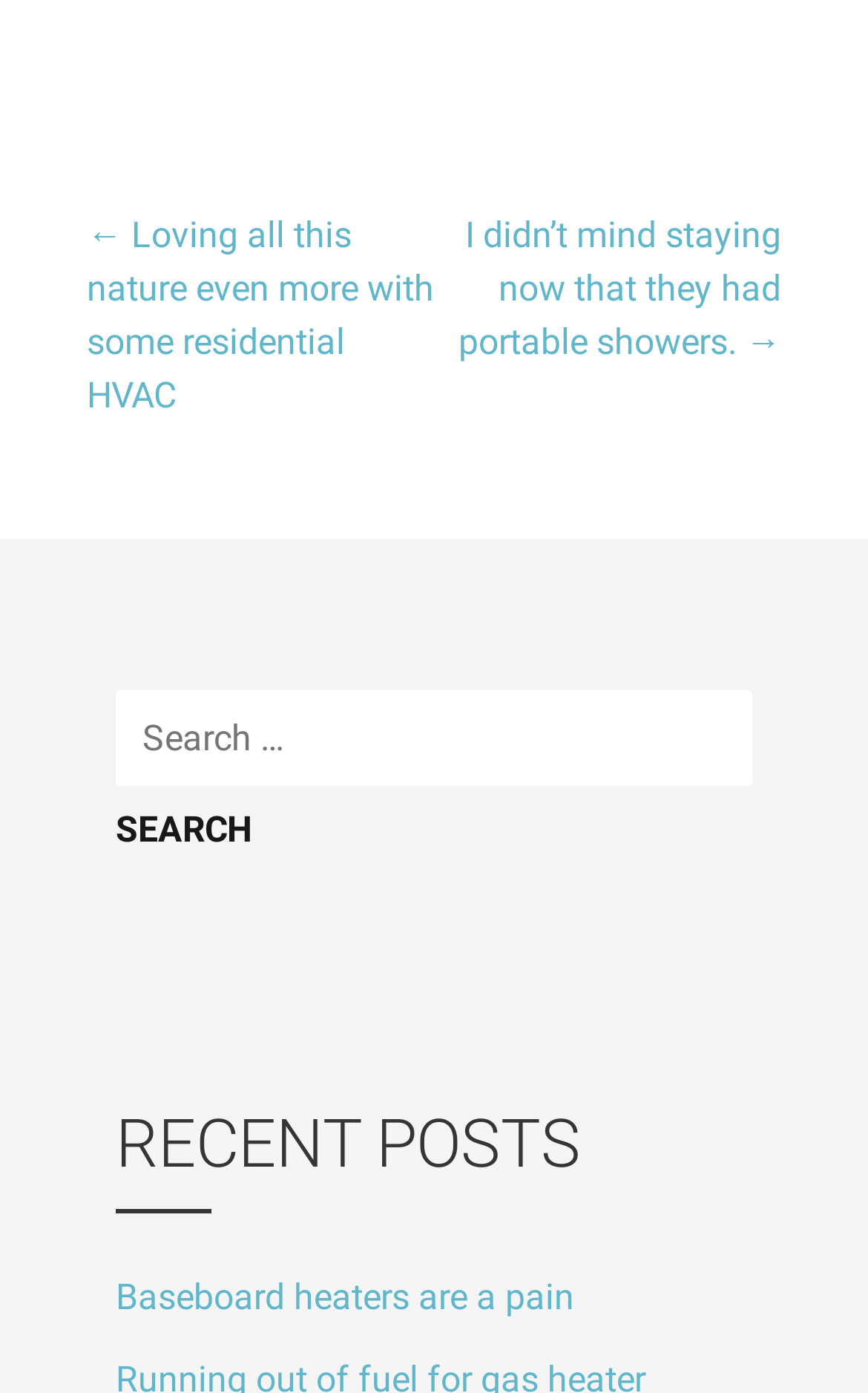How many recent posts are displayed?
Provide a fully detailed and comprehensive answer to the question.

In the recent posts section, there is only one link 'Baseboard heaters are a pain'. This suggests that only one recent post is displayed on the current webpage.